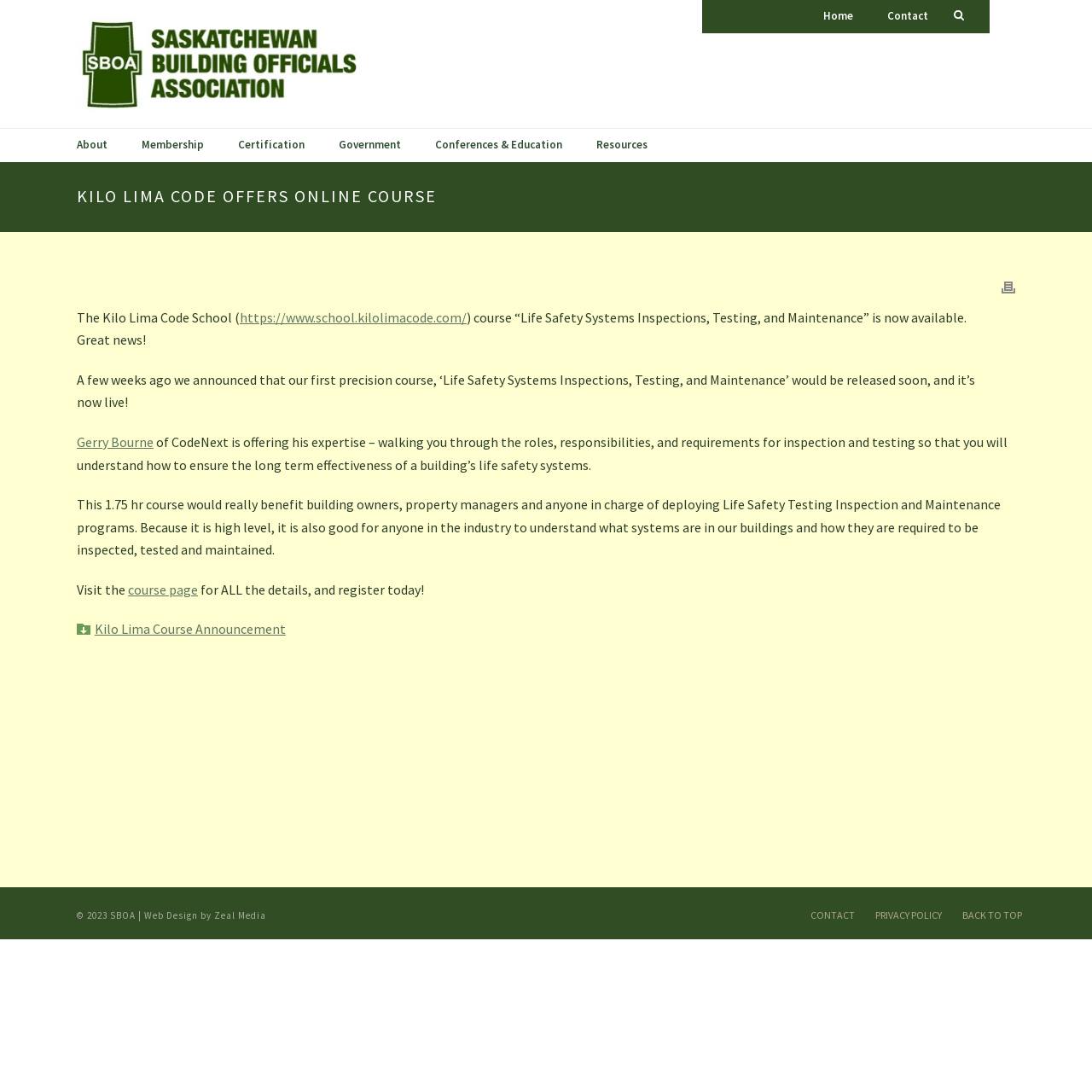What is the topic of the online course?
With the help of the image, please provide a detailed response to the question.

The topic of the online course can be found in the article section of the webpage, where it is mentioned as 'course “Life Safety Systems Inspections, Testing, and Maintenance” is now available.'